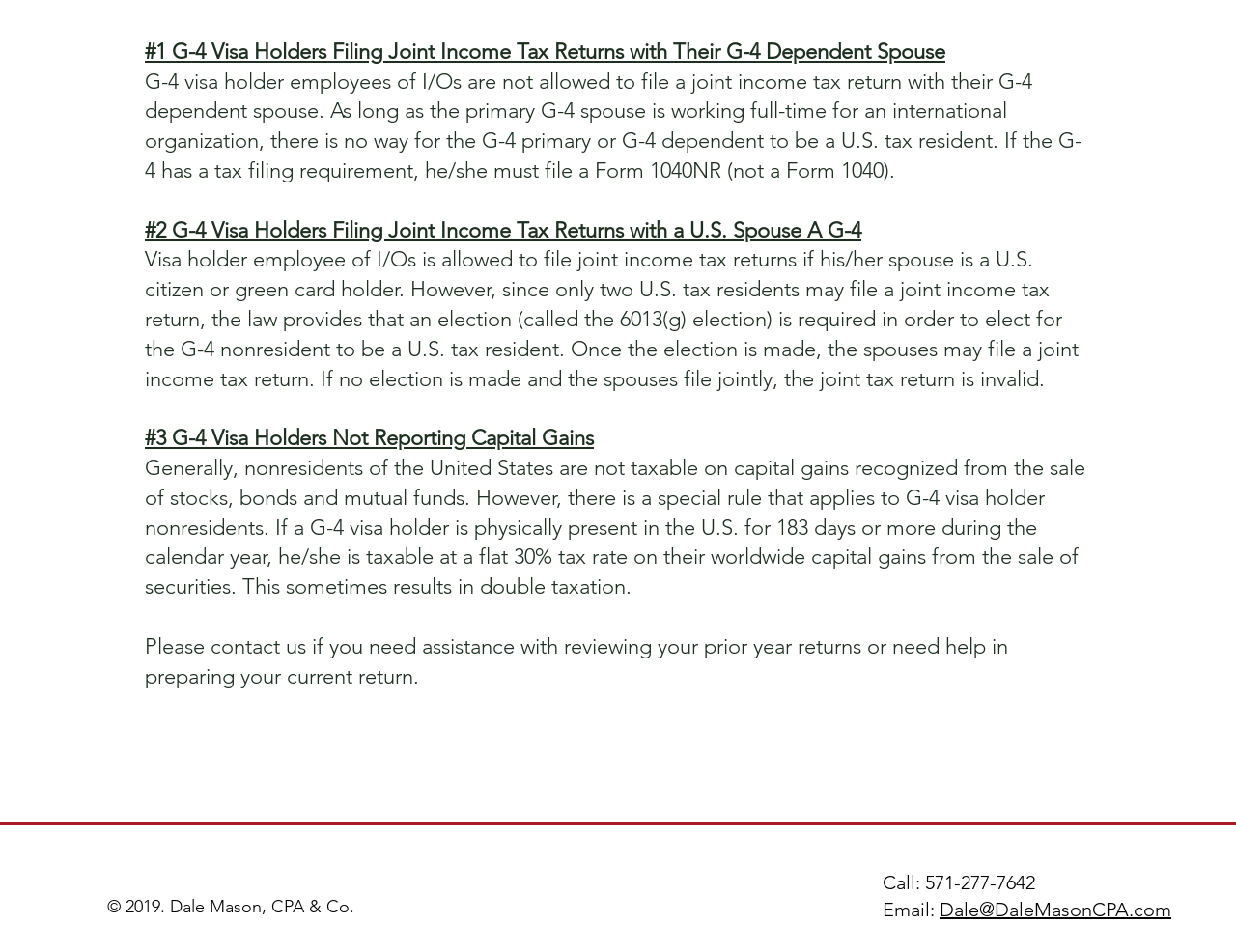Utilize the details in the image to thoroughly answer the following question: How can one contact the CPA for assistance with tax returns?

The webpage provides contact information, including a phone number and email address, for individuals to reach out to Dale Mason, CPA & Co. for assistance with reviewing prior year returns or preparing current returns.